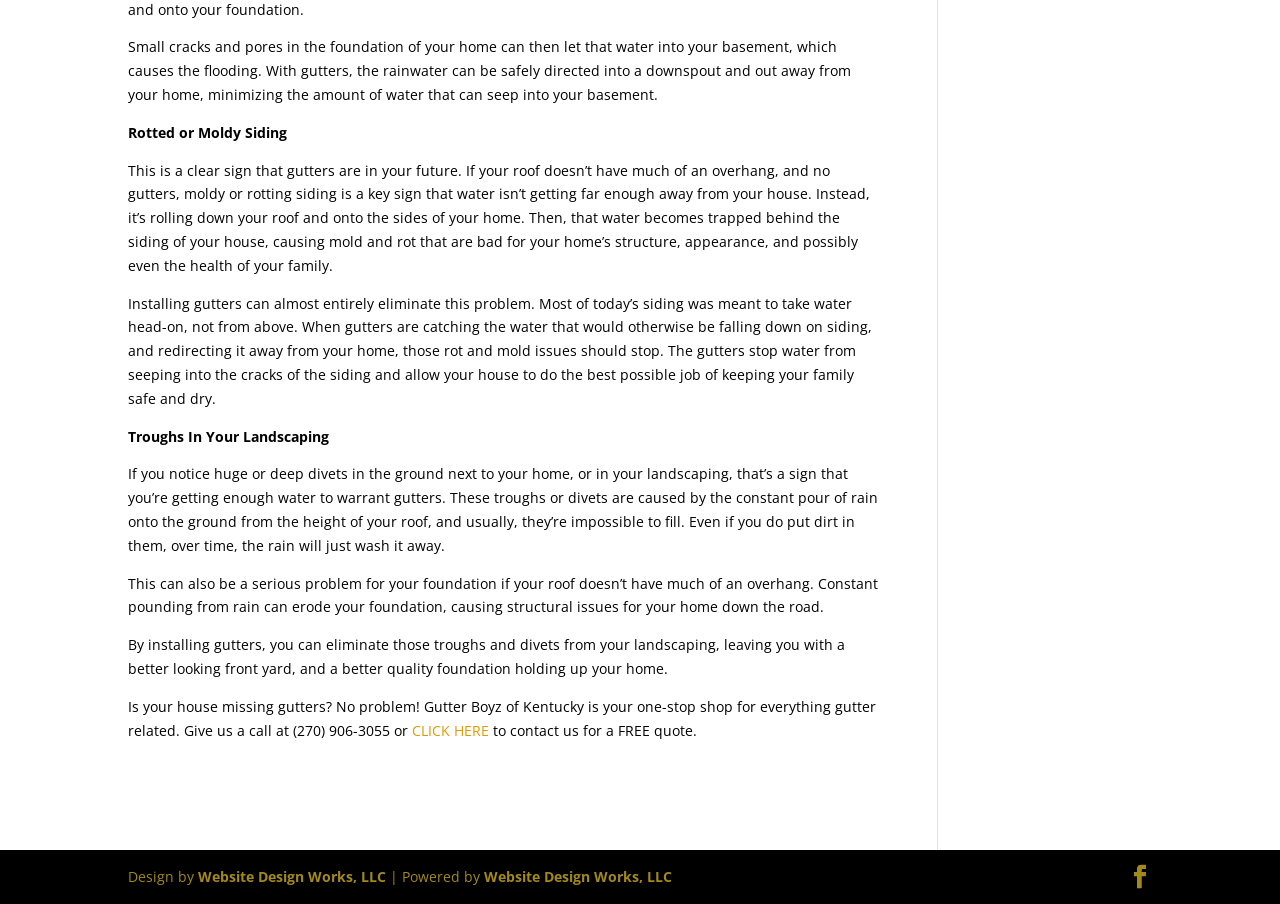Locate the UI element described as follows: "Website Design Works, LLC". Return the bounding box coordinates as four float numbers between 0 and 1 in the order [left, top, right, bottom].

[0.155, 0.959, 0.302, 0.98]